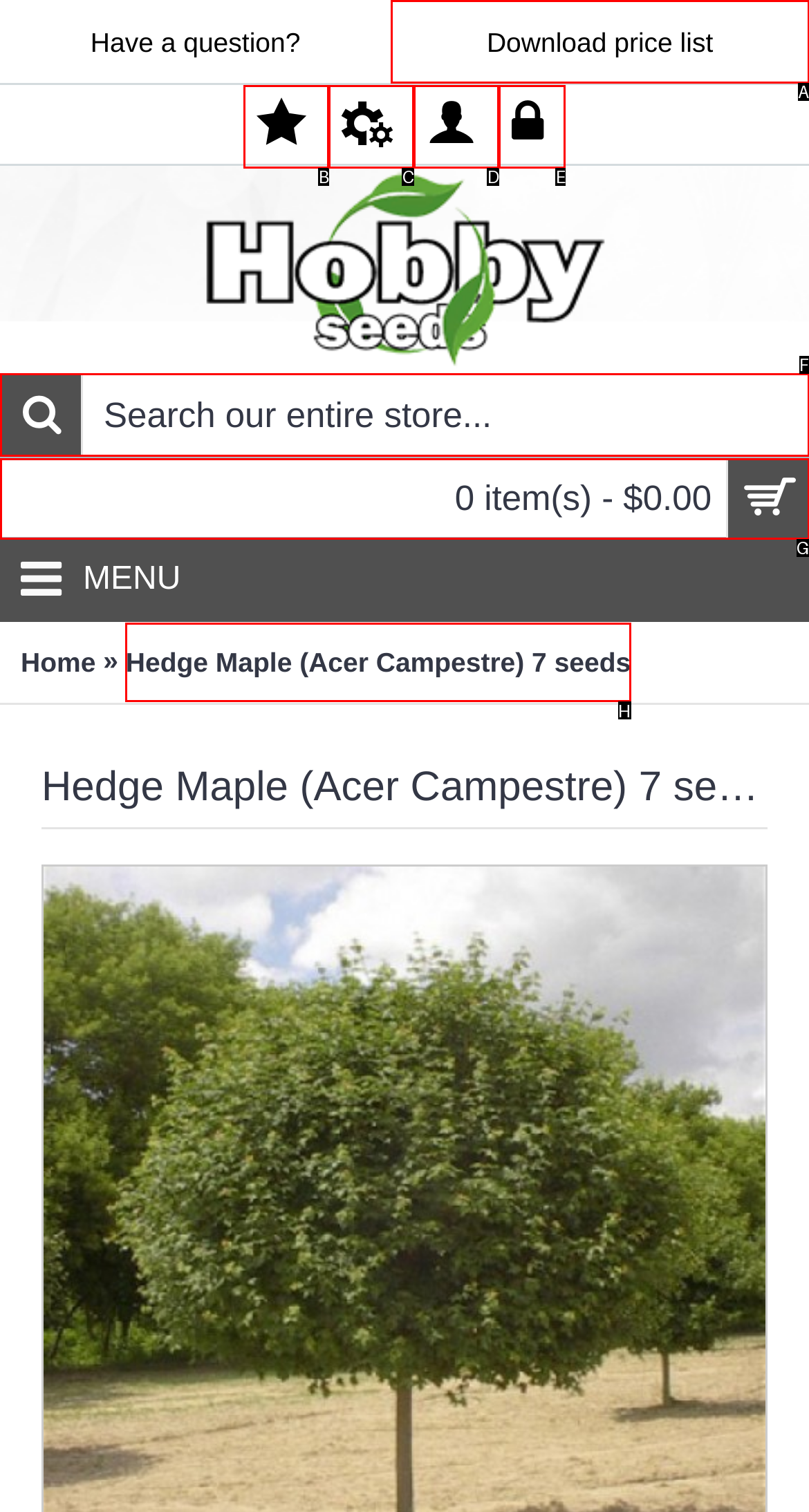Select the appropriate letter to fulfill the given instruction: Download price list
Provide the letter of the correct option directly.

A